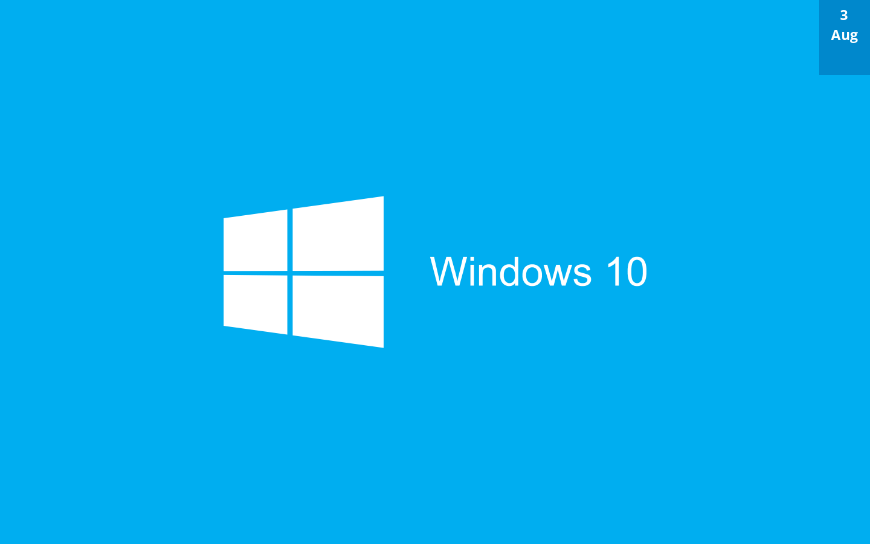What is the date visible in the top right corner?
Please answer the question with a detailed and comprehensive explanation.

According to the caption, the date '3 Aug' is visible in the top right corner of the image, possibly indicating the time of the image's relevance or posting.